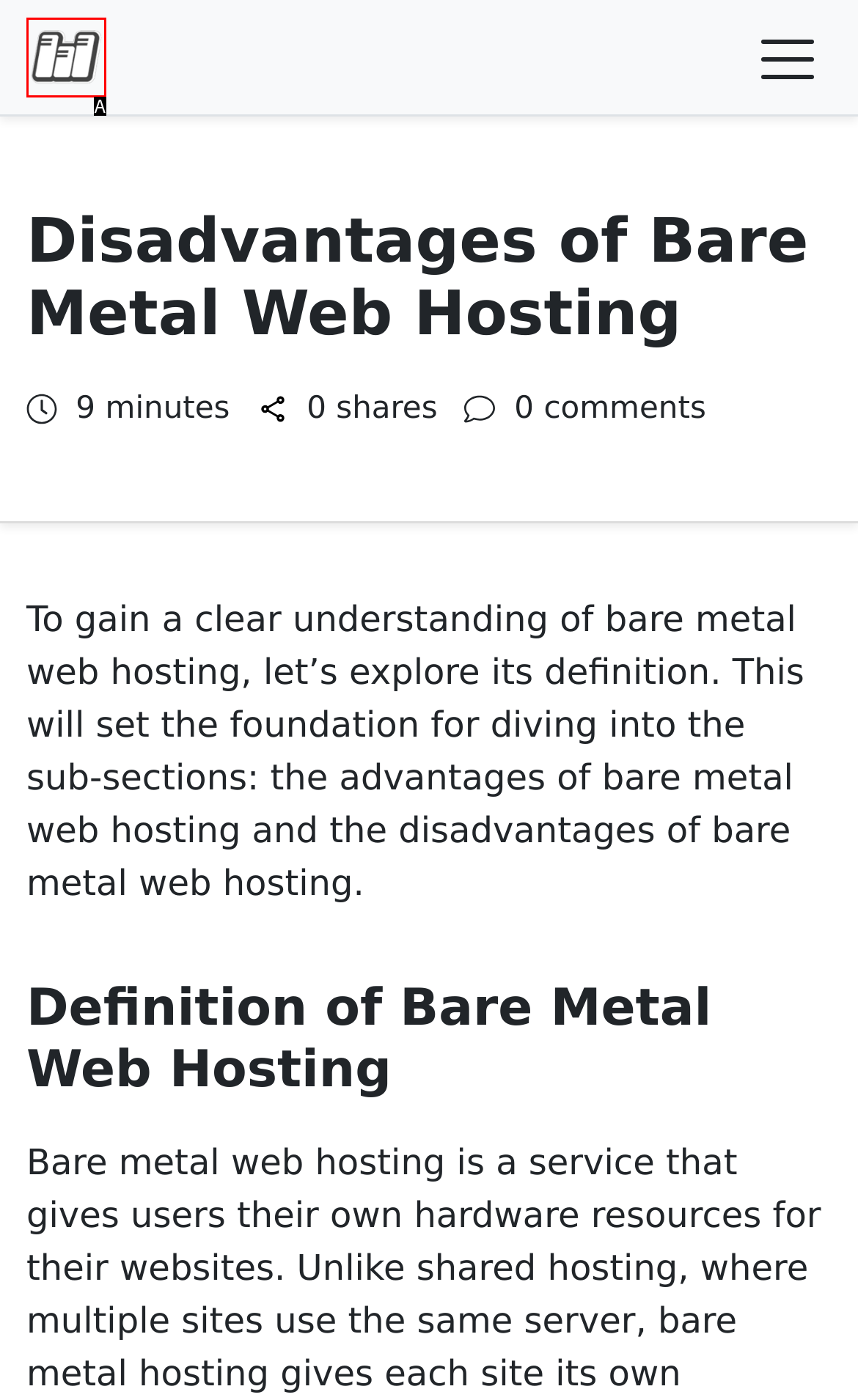With the description: alt="WebsiteHosting.com", find the option that corresponds most closely and answer with its letter directly.

A